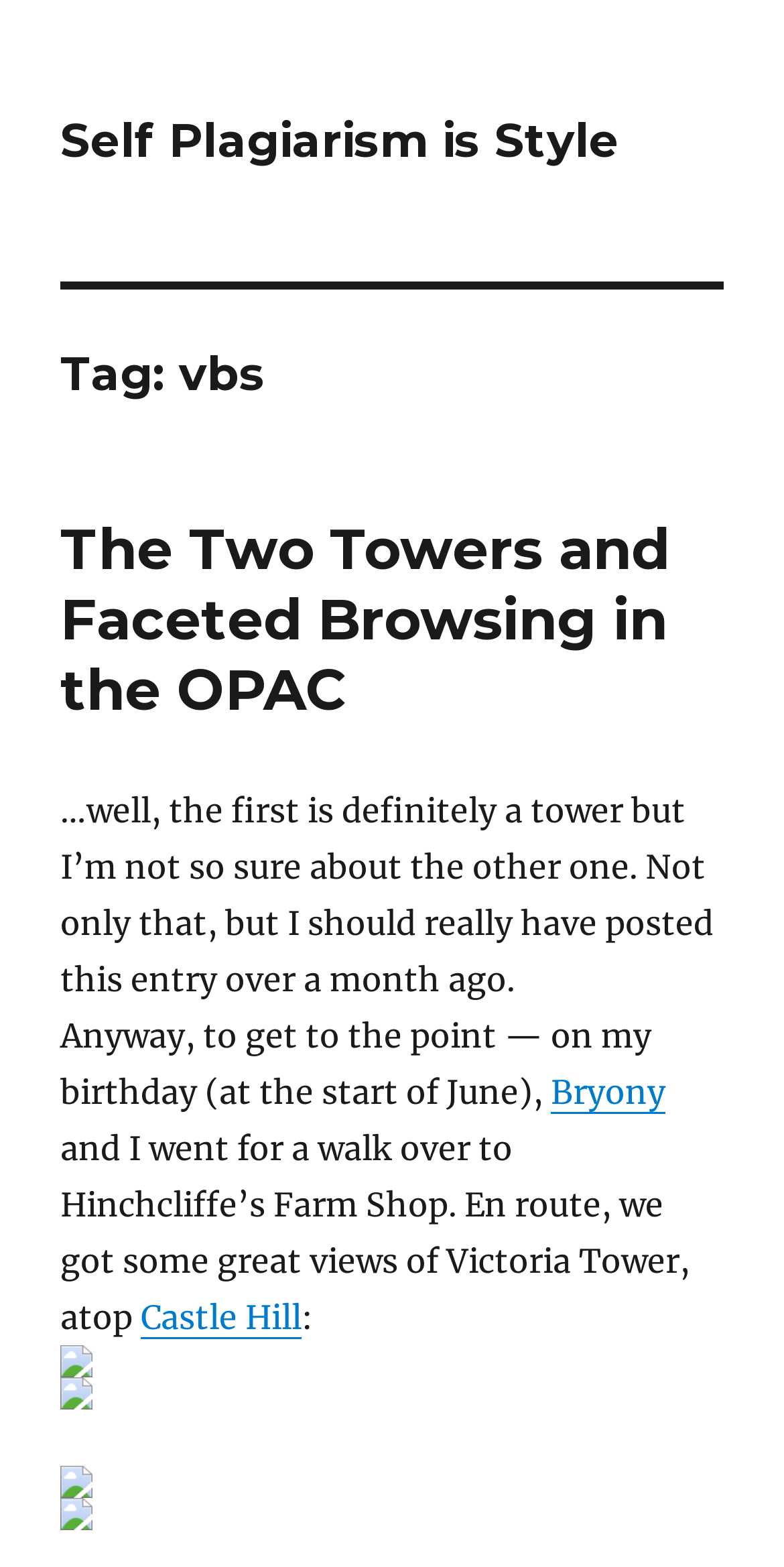For the element described, predict the bounding box coordinates as (top-left x, top-left y, bottom-right x, bottom-right y). All values should be between 0 and 1. Element description: Bryony

[0.703, 0.684, 0.849, 0.71]